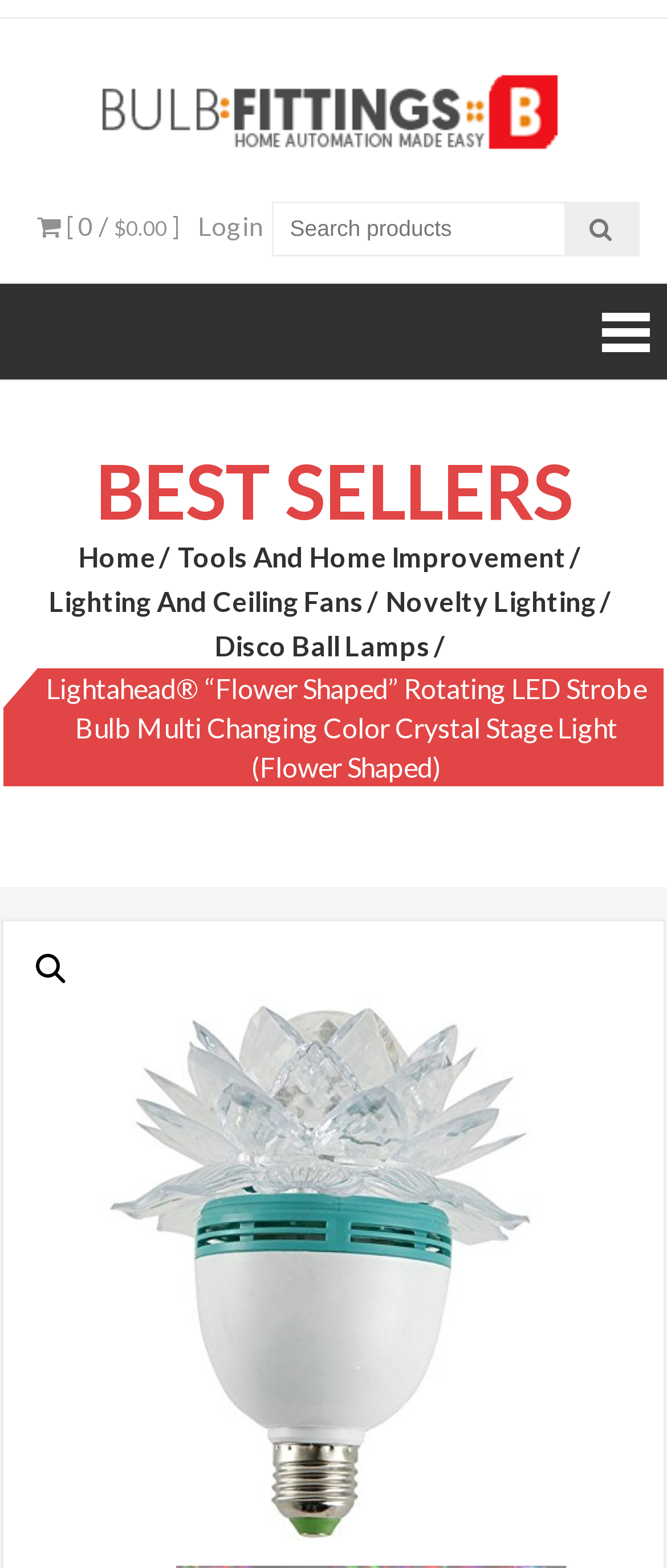How many navigation links are there?
Based on the image content, provide your answer in one word or a short phrase.

5